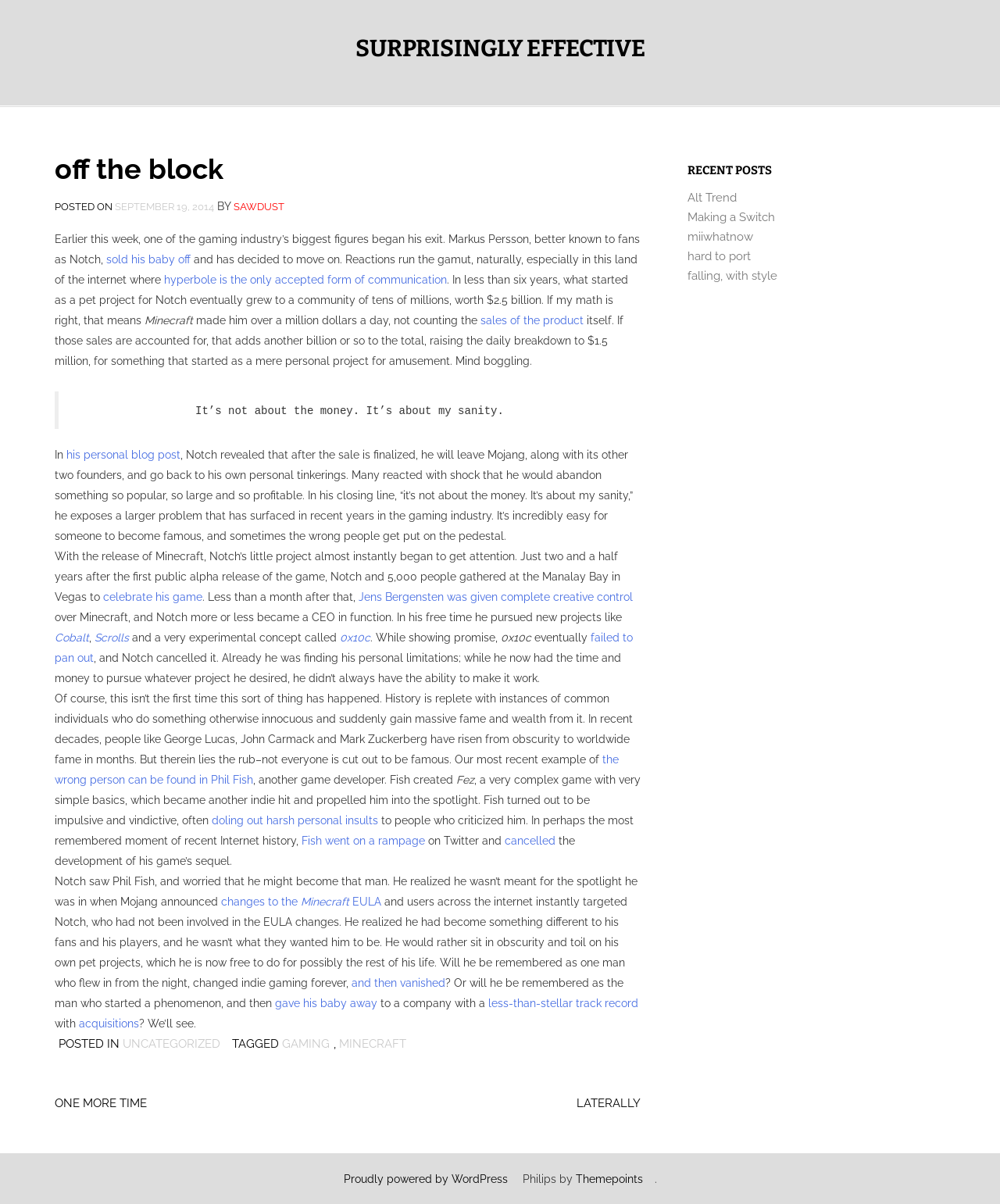Locate the bounding box coordinates of the area you need to click to fulfill this instruction: 'read the recent post 'Alt Trend''. The coordinates must be in the form of four float numbers ranging from 0 to 1: [left, top, right, bottom].

[0.688, 0.158, 0.737, 0.17]